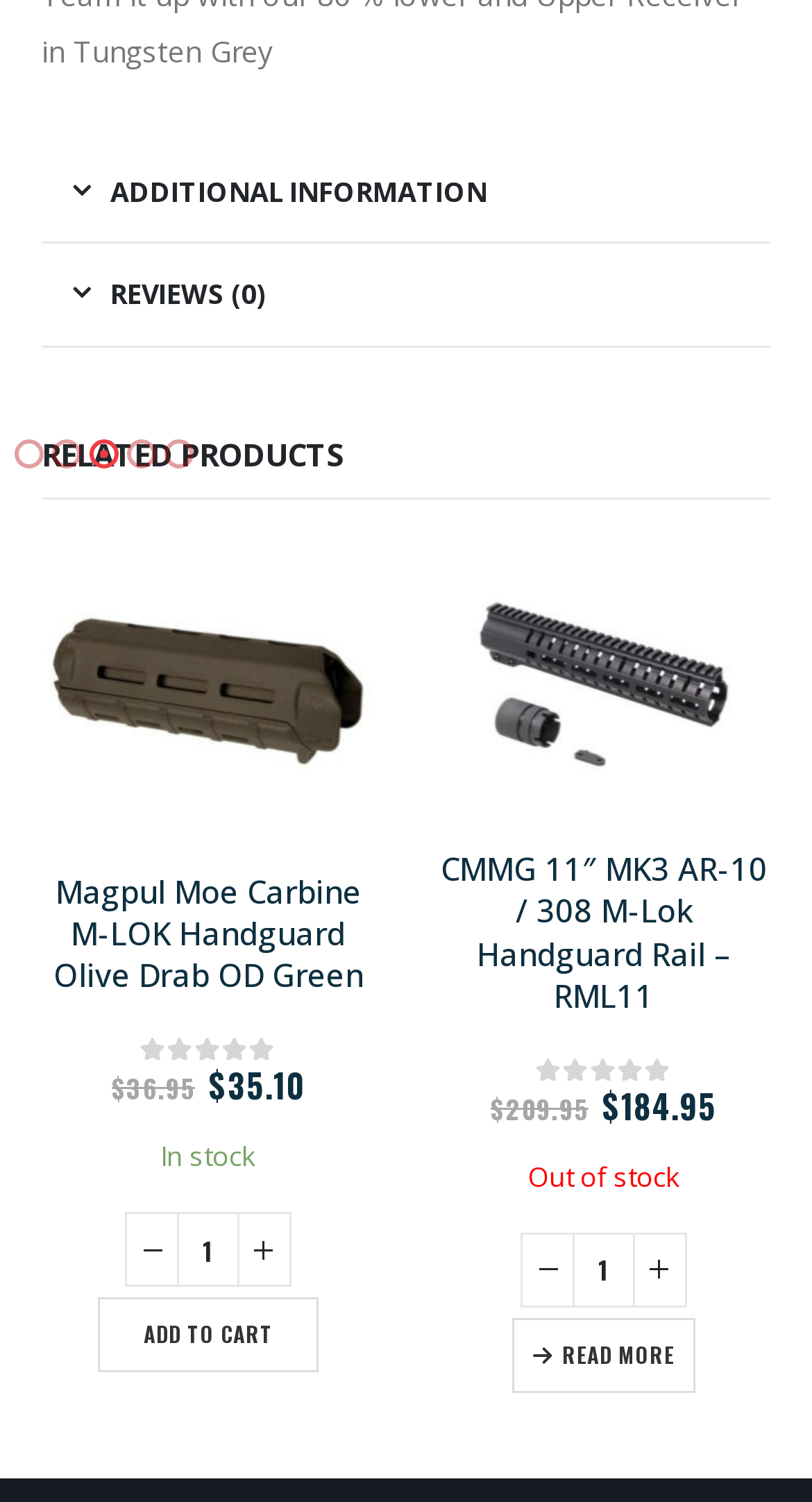What is the maximum quantity I can add to cart for the Bravo Company BCM MCMR 7 inch M-LOK Handguard Rail?
Provide a fully detailed and comprehensive answer to the question.

I found the spinbutton for the product 'Bravo Company BCM MCMR 7 inch M-LOK Handguard Rail' which has a valuemin of 1 and a valuemax of 5, indicating that I can add up to 5 of this product to my cart.